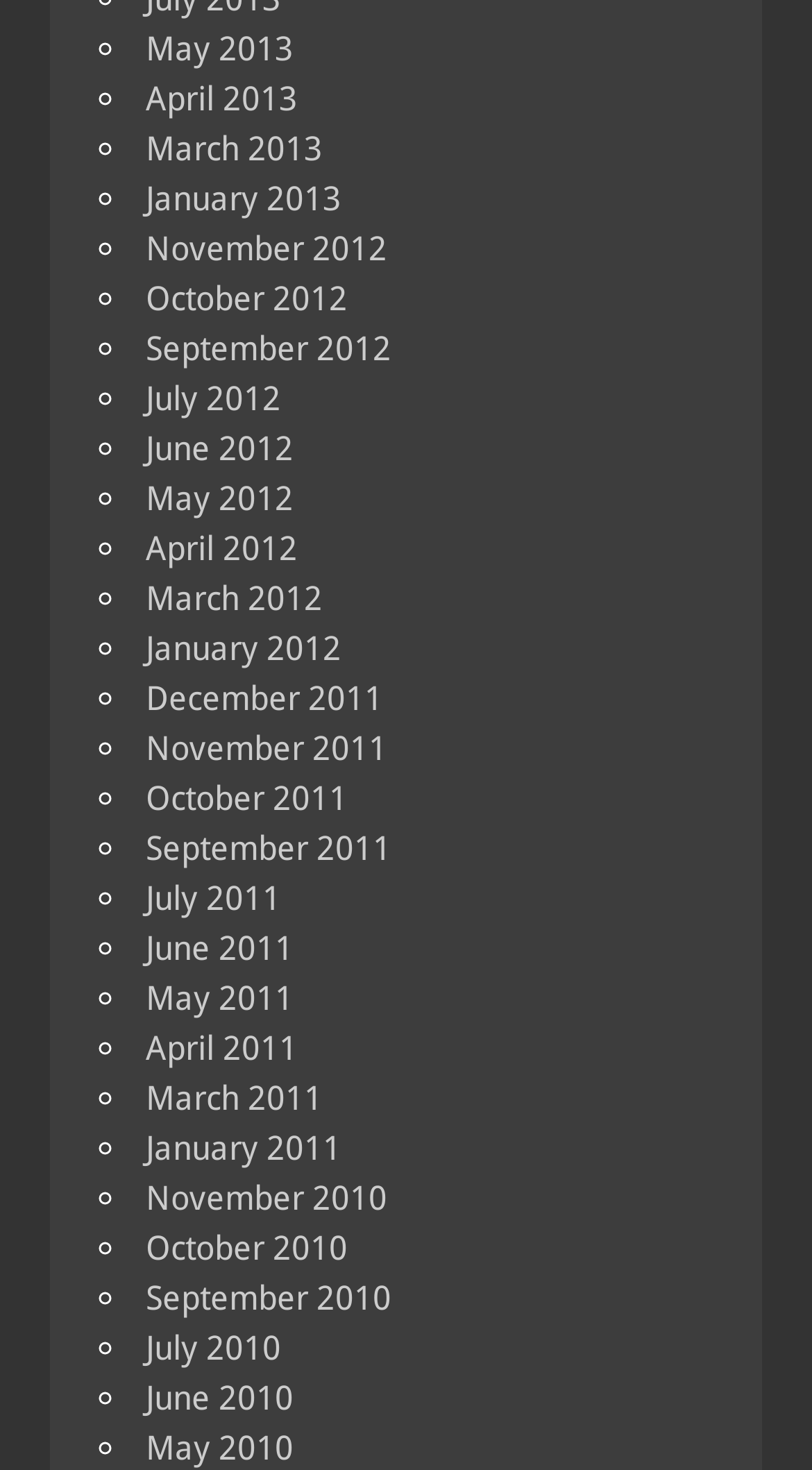Can you identify the bounding box coordinates of the clickable region needed to carry out this instruction: 'View November 2011'? The coordinates should be four float numbers within the range of 0 to 1, stated as [left, top, right, bottom].

[0.179, 0.495, 0.477, 0.522]